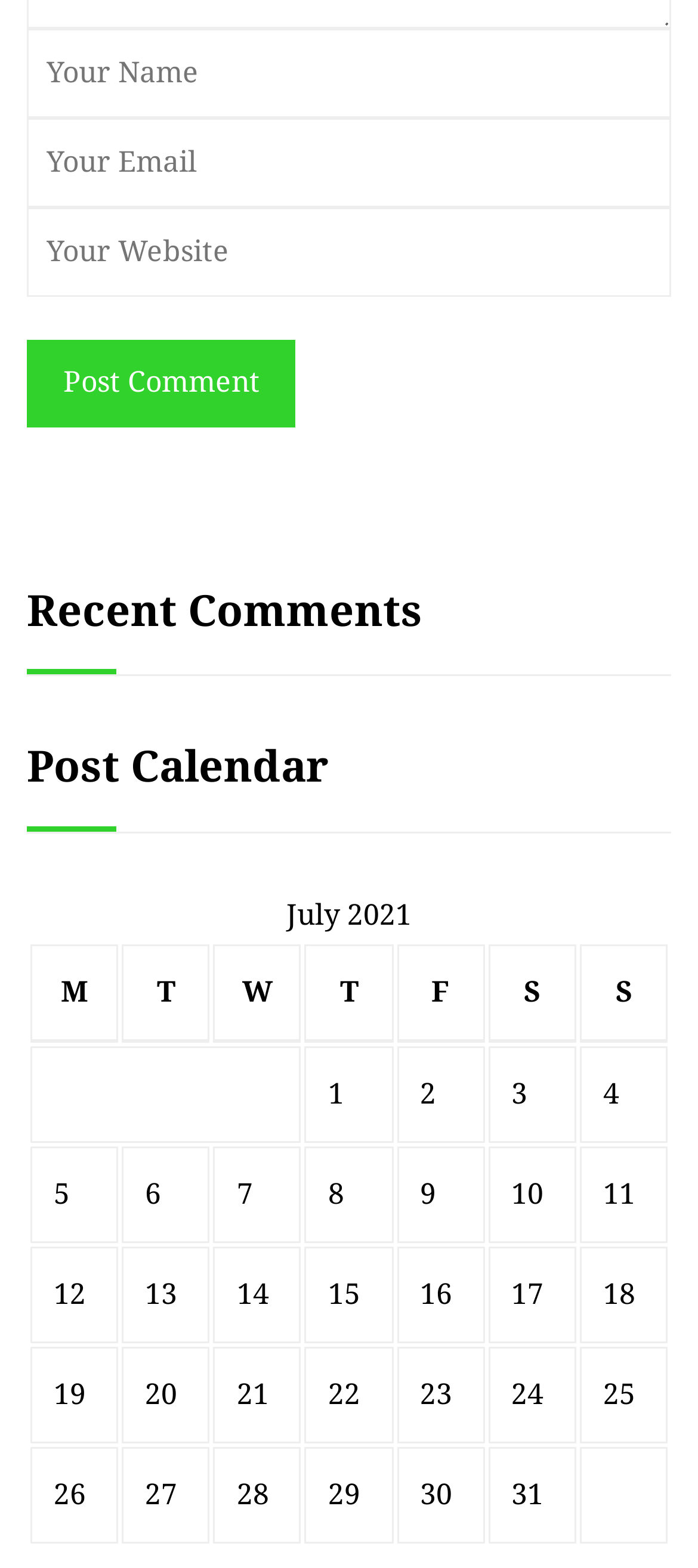Determine the bounding box coordinates of the section to be clicked to follow the instruction: "Enter your name". The coordinates should be given as four float numbers between 0 and 1, formatted as [left, top, right, bottom].

[0.038, 0.018, 0.962, 0.075]